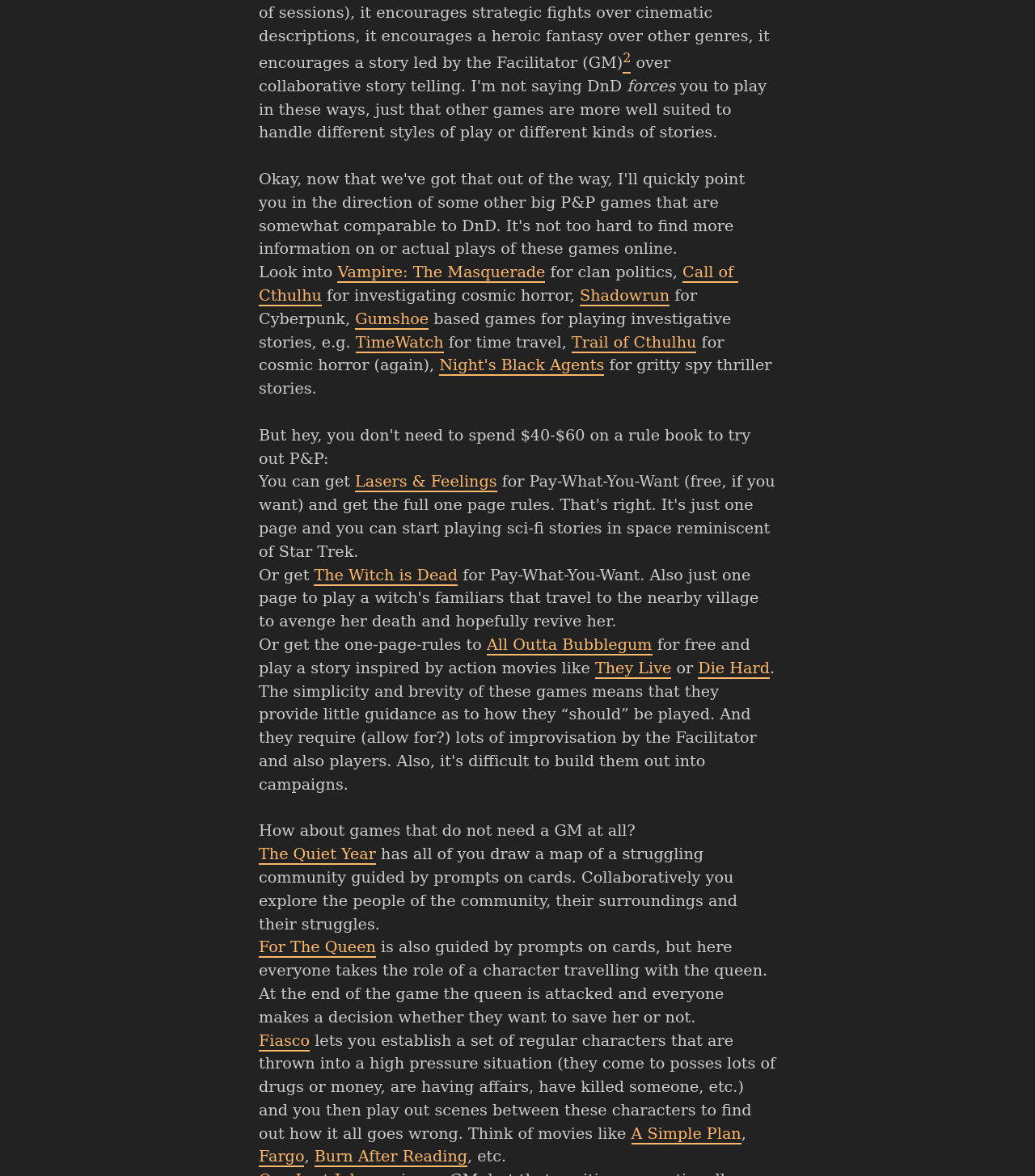Identify the bounding box of the UI element that matches this description: "TimeWatch".

[0.344, 0.283, 0.429, 0.3]